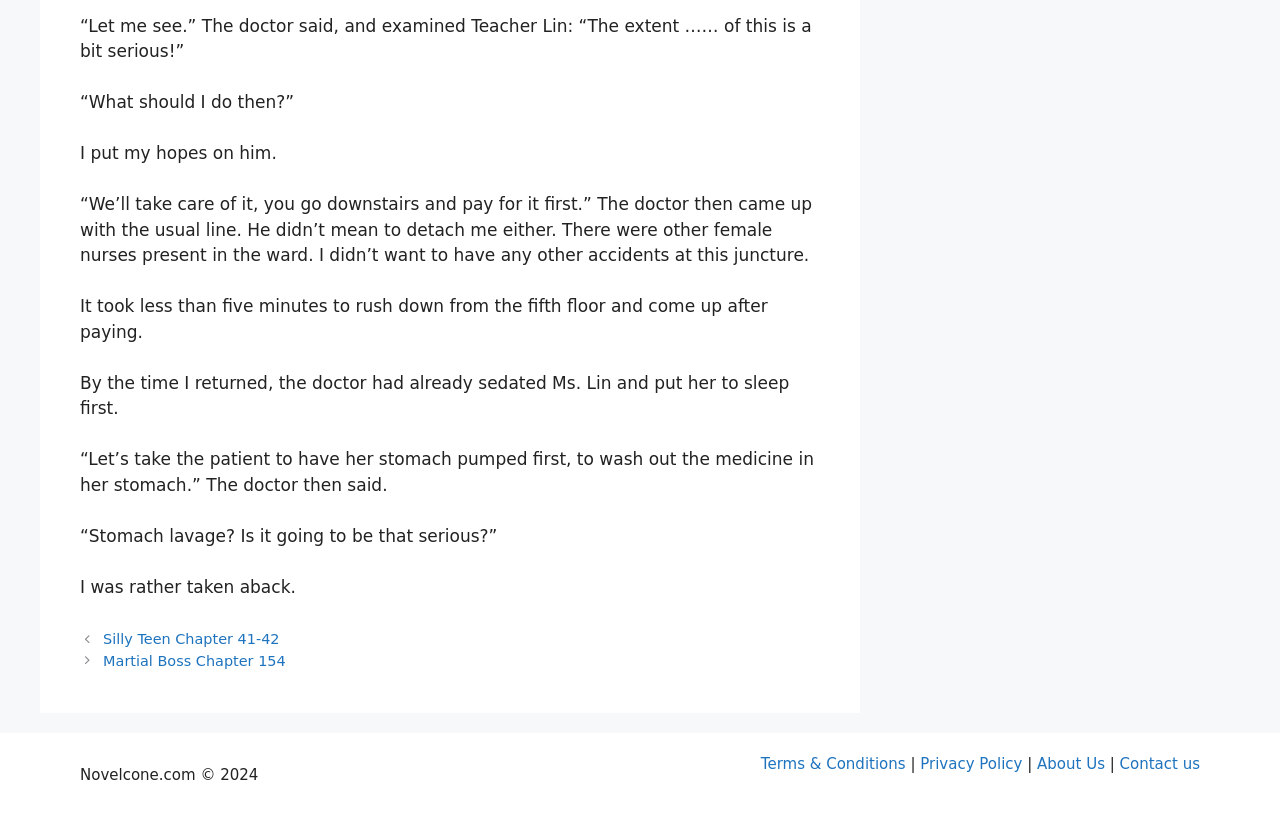Respond with a single word or phrase to the following question:
What is the name of the website?

Novelcone.com